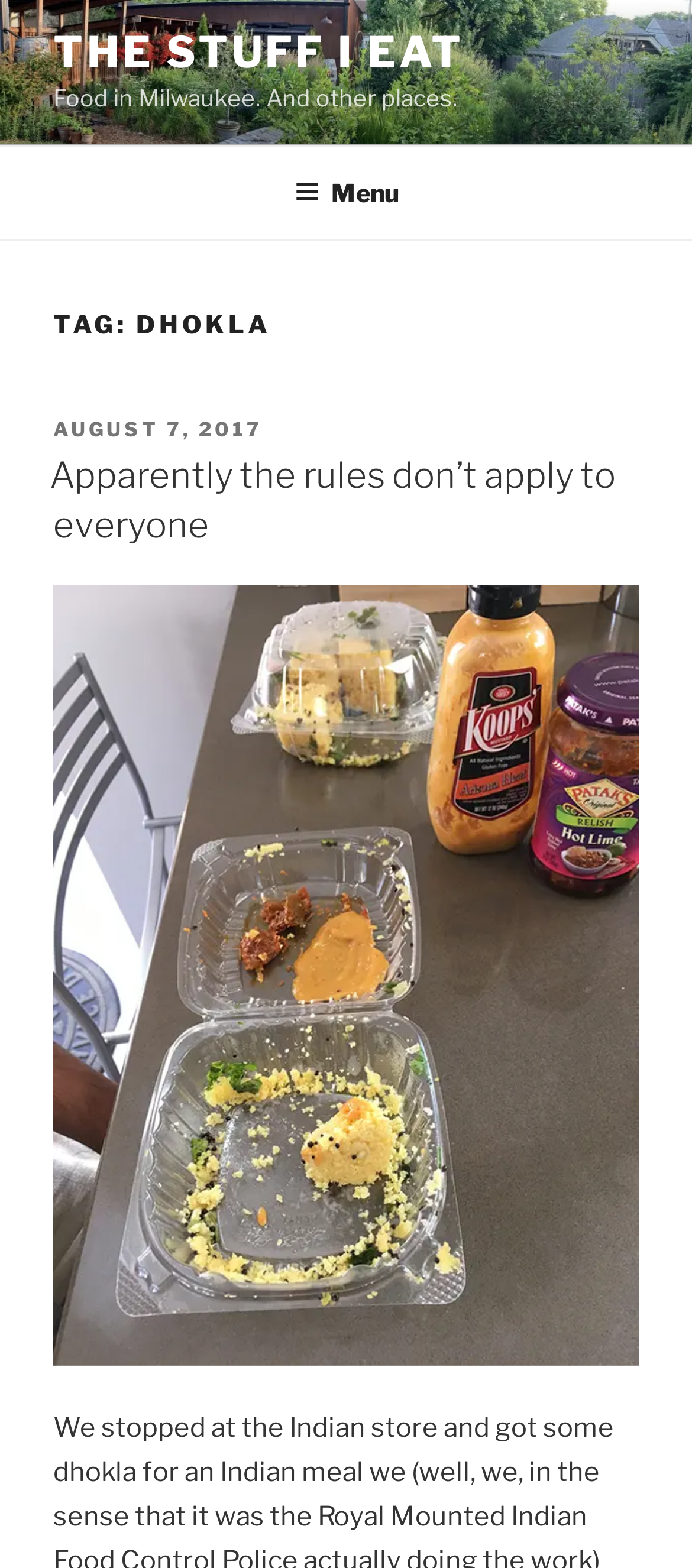Answer the following query with a single word or phrase:
How many sections are present in the main content area?

2